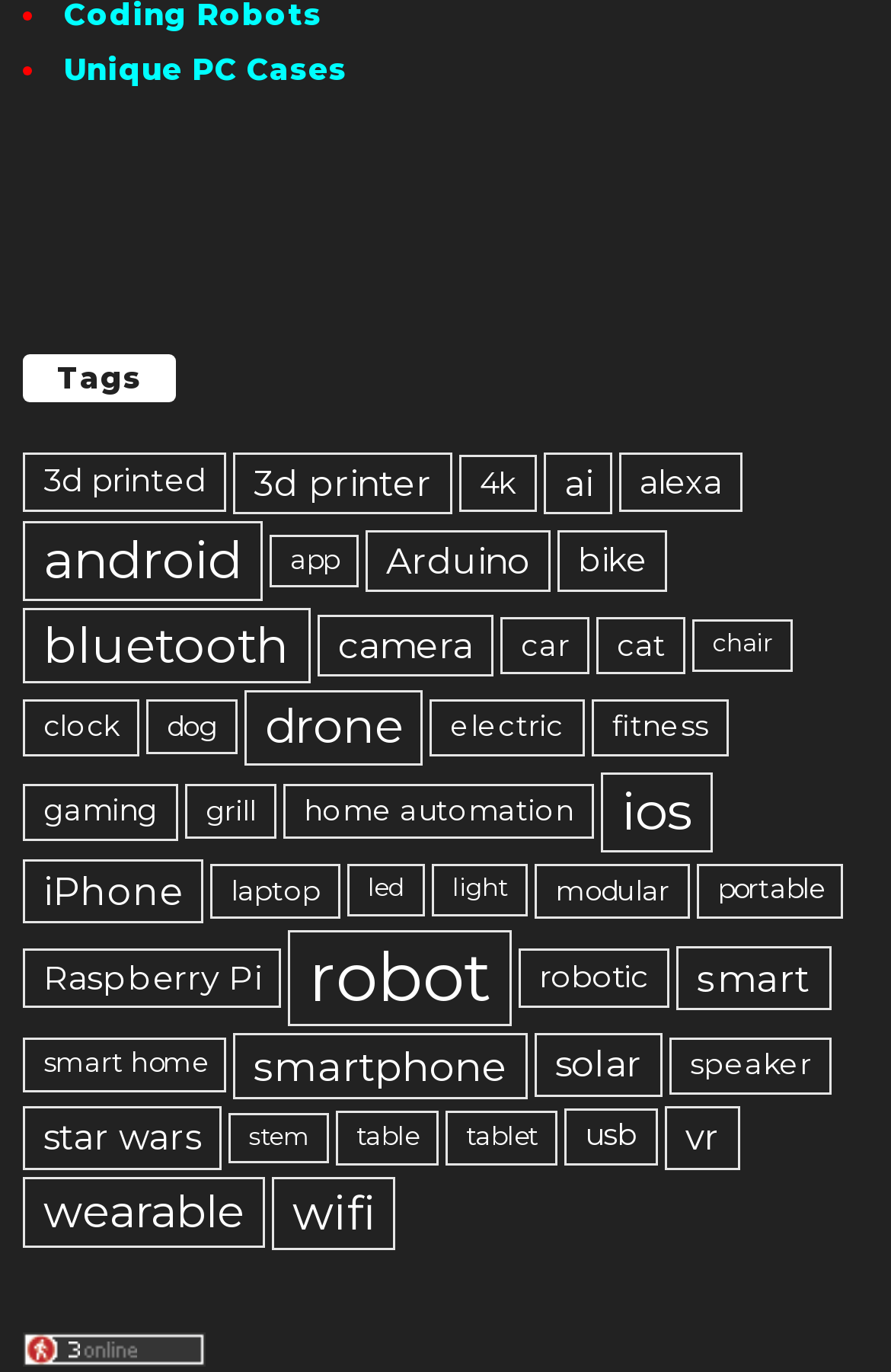Use a single word or phrase to answer the question:
How many tags are listed on this webpage?

349